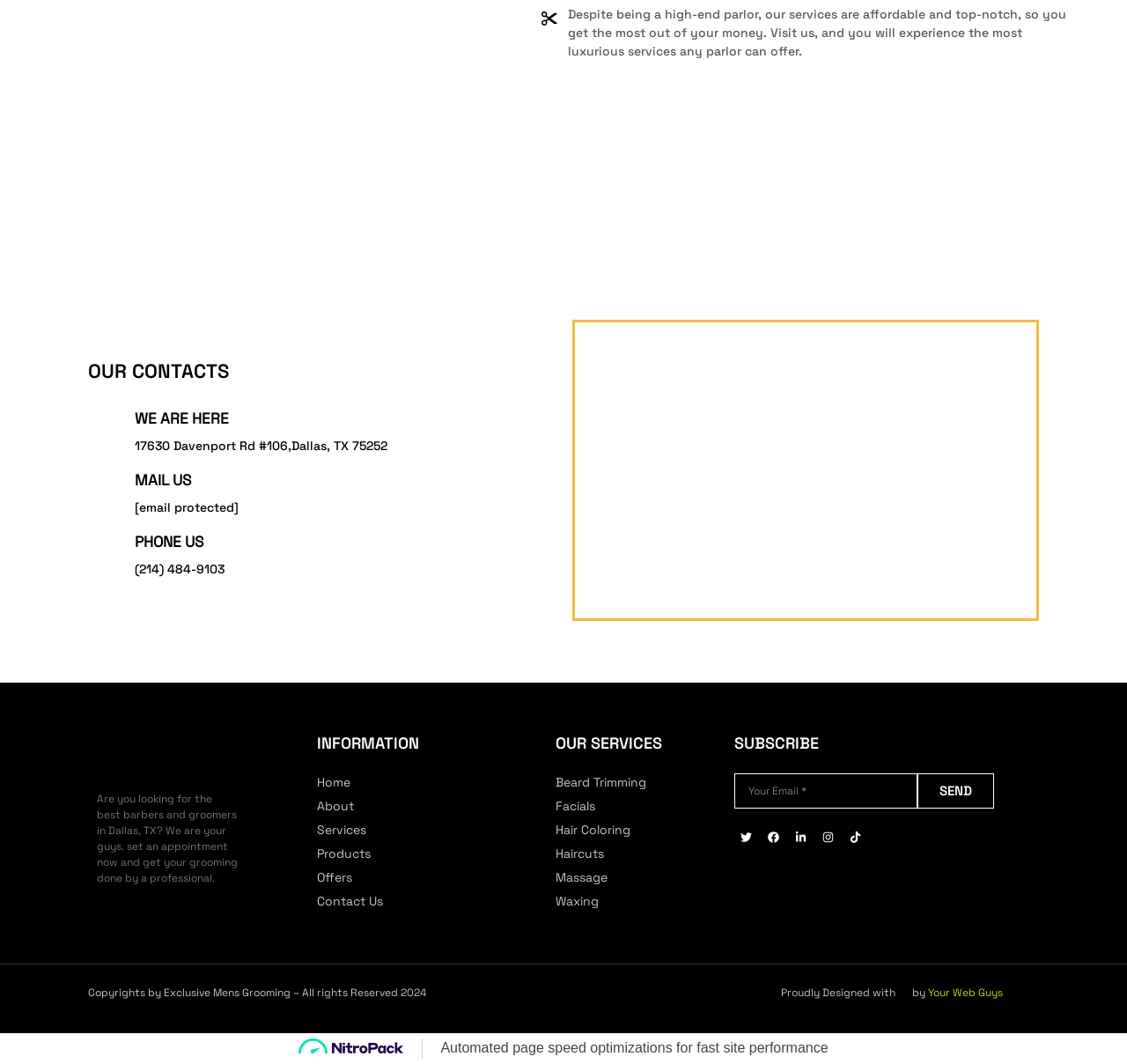Using the information from the screenshot, answer the following question thoroughly:
How many social media links are there?

I counted the number of social media links by looking at the links with images of Twitter, Facebook, Linkedin-in, and Instagram.